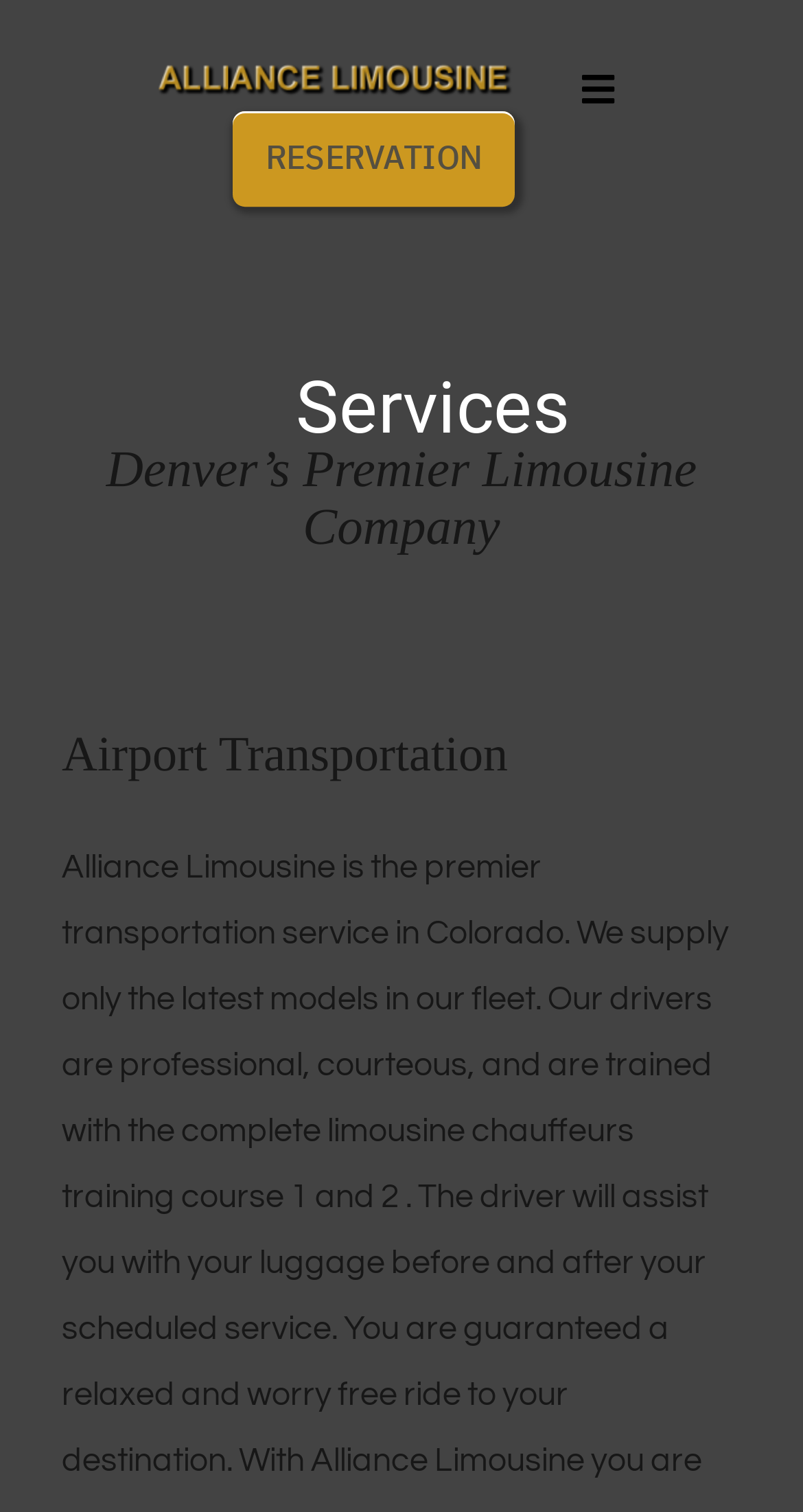What is the last link in the navigation menu?
Please provide a comprehensive answer based on the visual information in the image.

The last link in the navigation menu is 'Contact' which is located at the bottom of the menu.